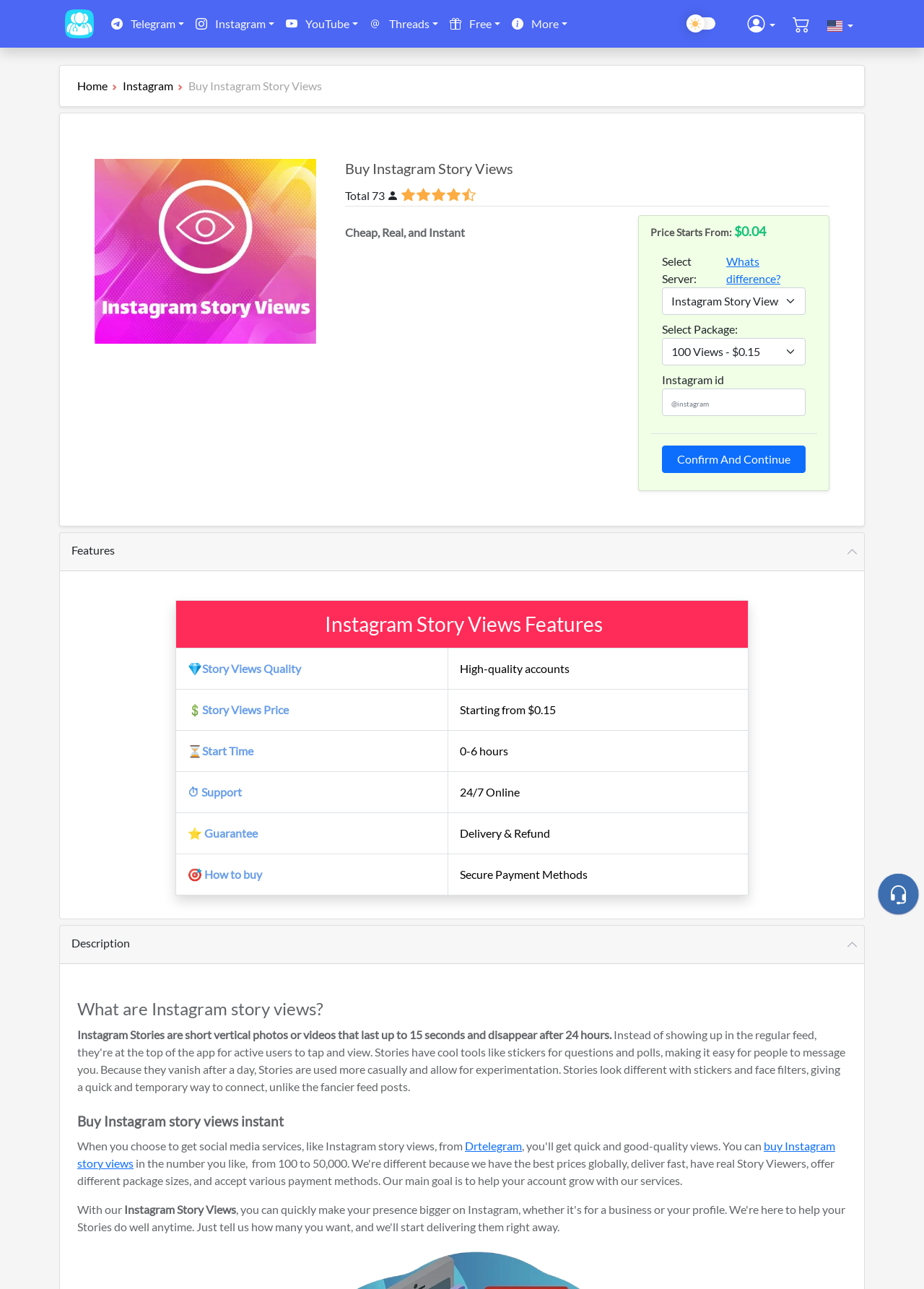Give a one-word or short phrase answer to this question: 
How long does it take to start the Instagram story views?

0-6 hours